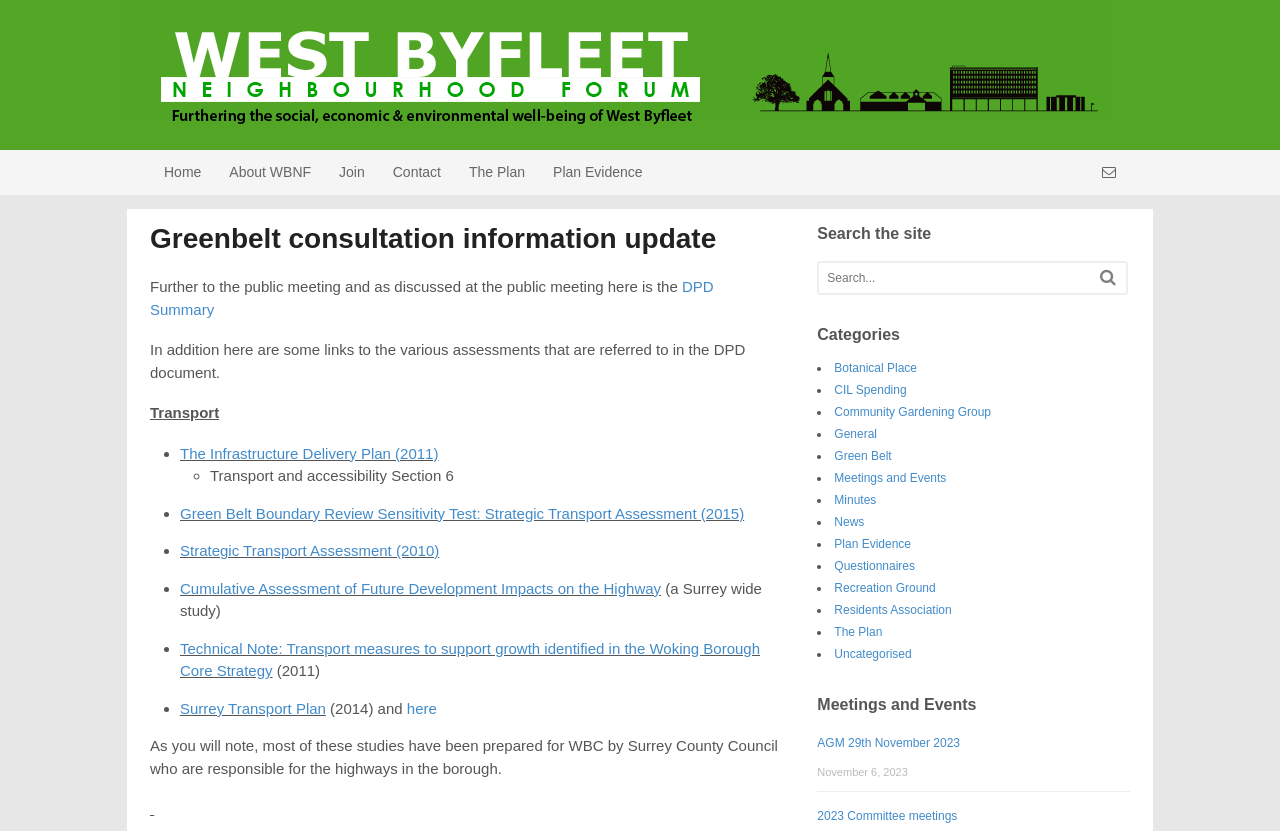Indicate the bounding box coordinates of the element that must be clicked to execute the instruction: "Go to the 'Plan Evidence' page". The coordinates should be given as four float numbers between 0 and 1, i.e., [left, top, right, bottom].

[0.421, 0.181, 0.513, 0.234]